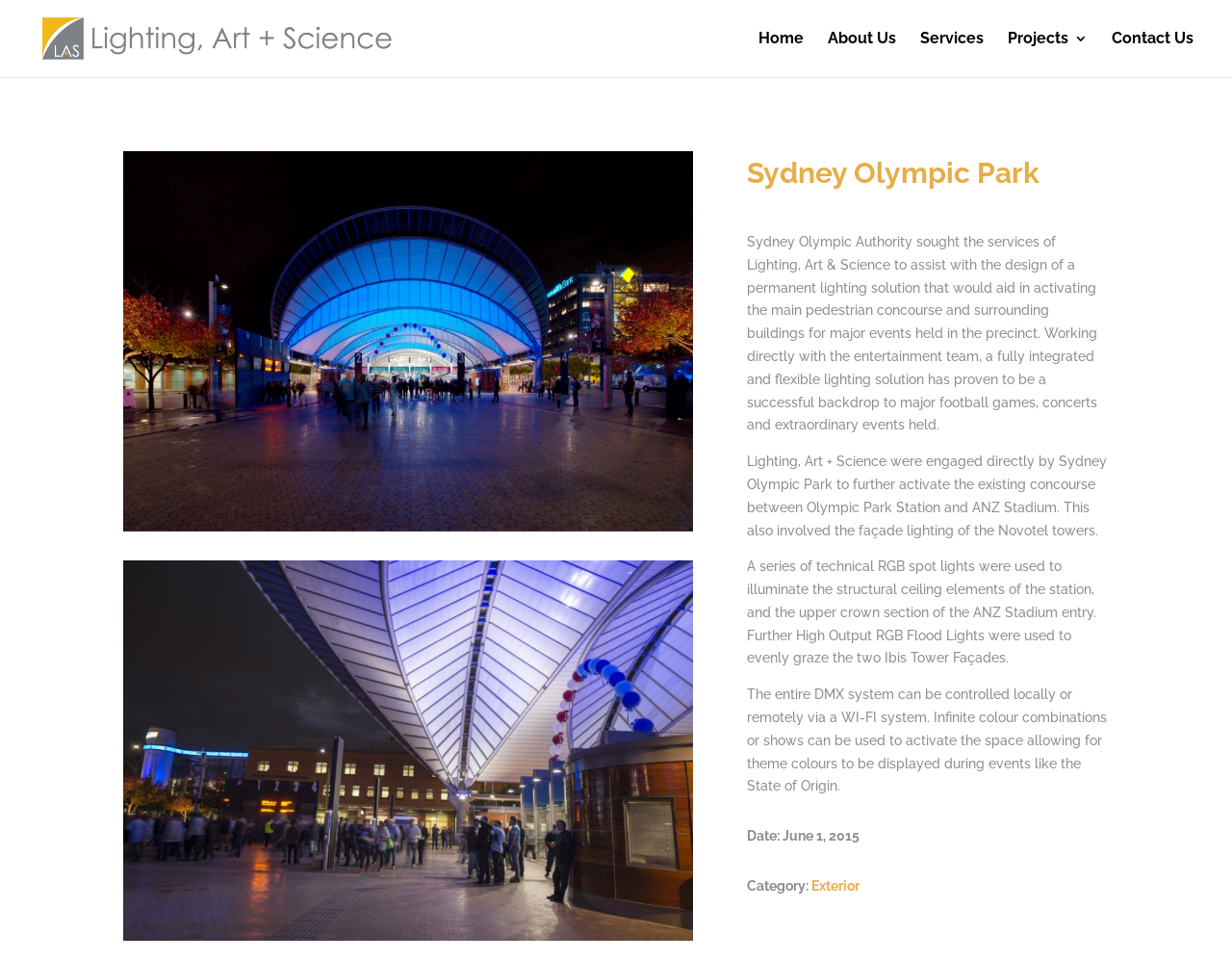Please determine the bounding box coordinates of the element's region to click in order to carry out the following instruction: "Learn about Predictive Maintenance Training". The coordinates should be four float numbers between 0 and 1, i.e., [left, top, right, bottom].

None